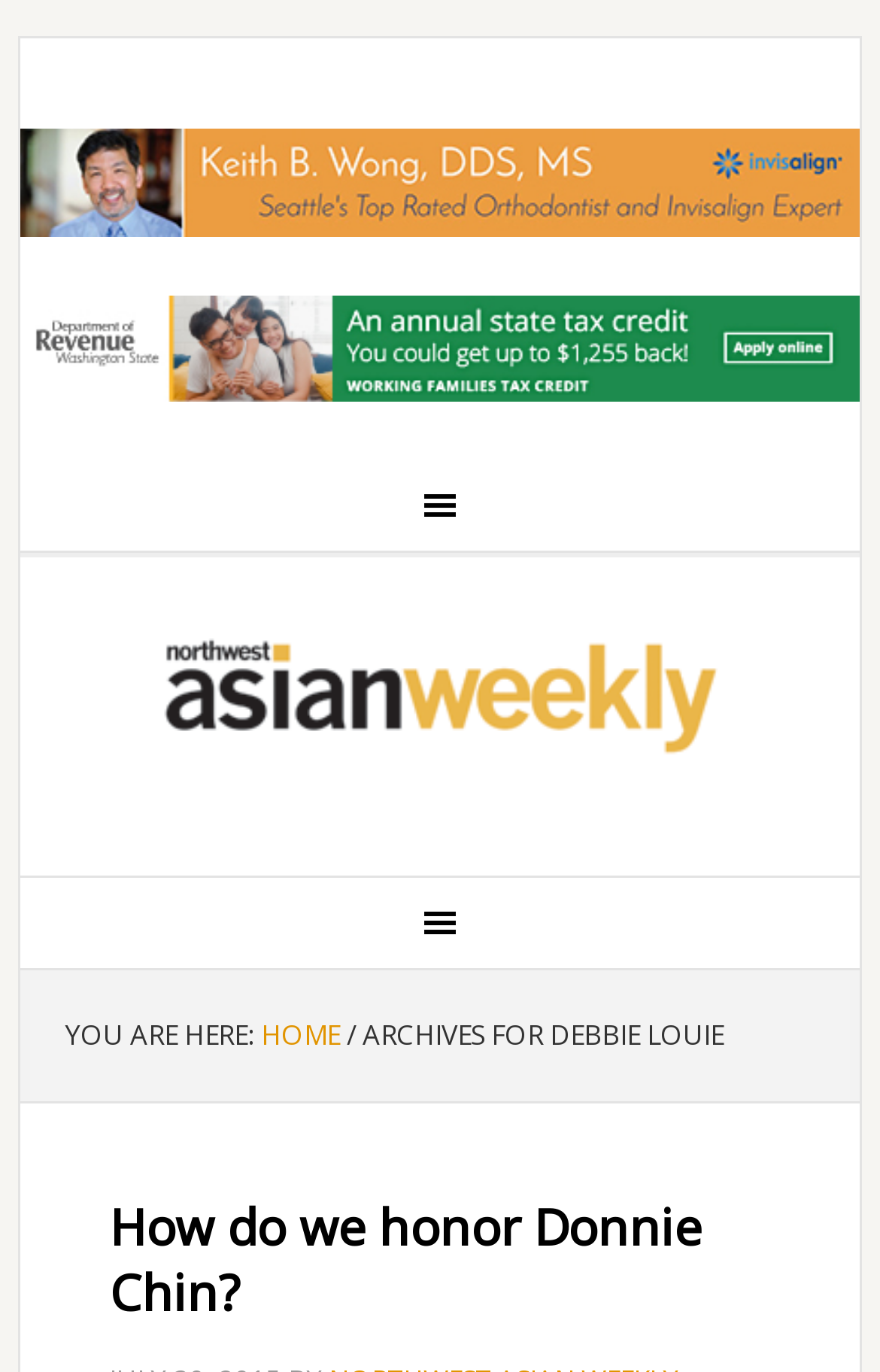Please give a short response to the question using one word or a phrase:
What is the separator between 'HOME' and 'ARCHIVES FOR DEBBIE LOUIE'?

/